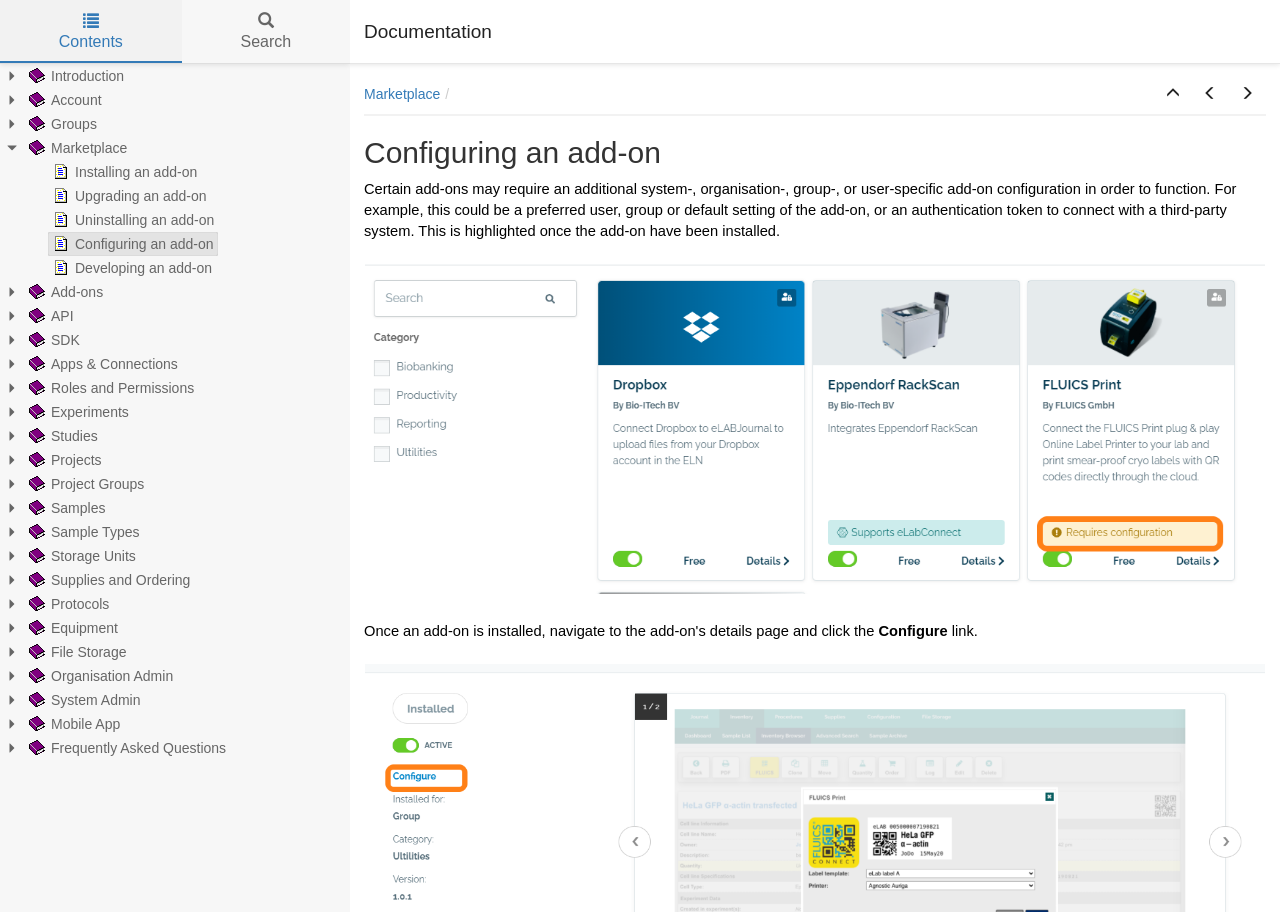Please locate the bounding box coordinates of the element that should be clicked to achieve the given instruction: "Click on the 'Next Post →' link".

None